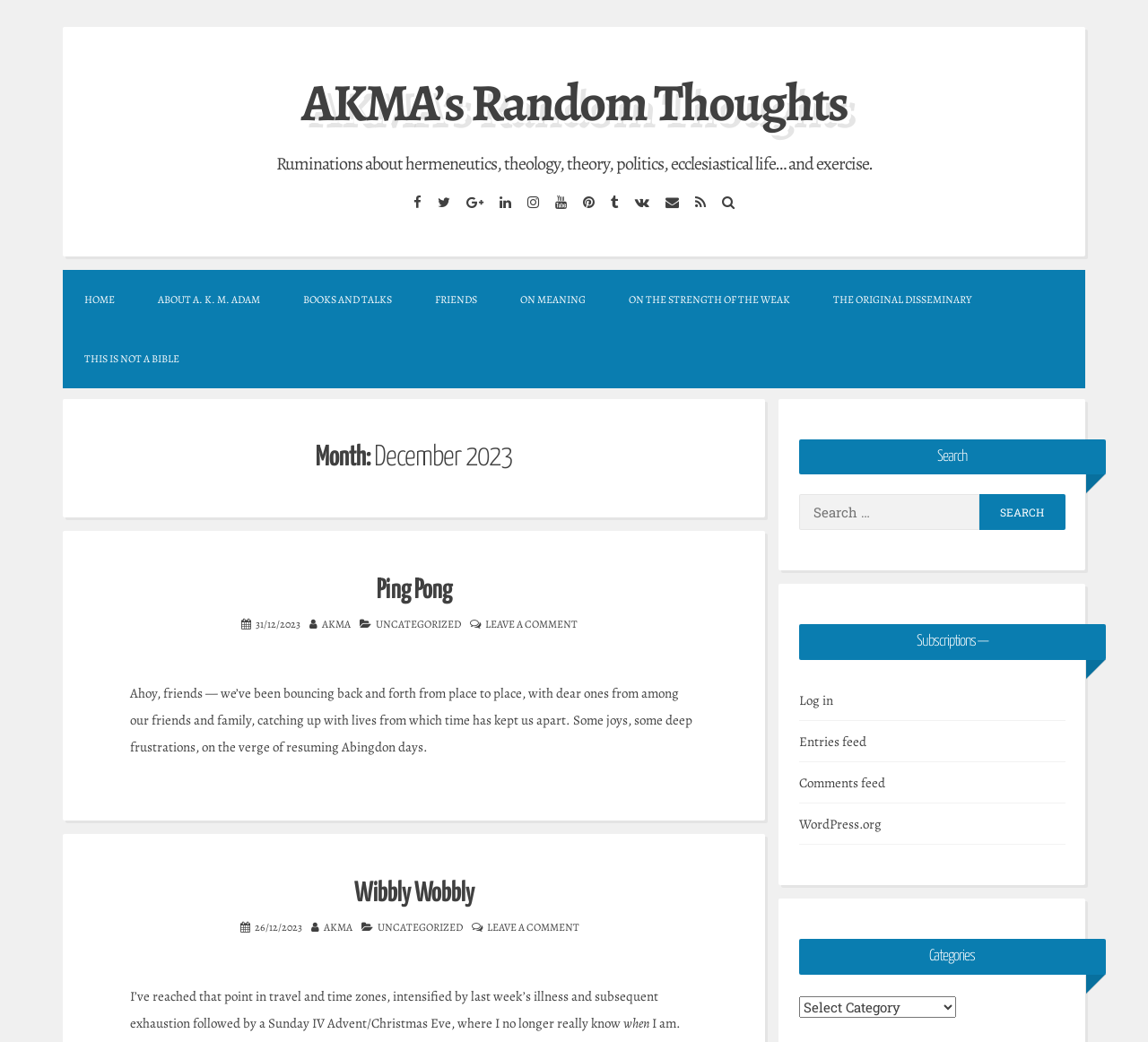Can you specify the bounding box coordinates of the area that needs to be clicked to fulfill the following instruction: "Click on the 'HOME' link"?

[0.055, 0.259, 0.119, 0.315]